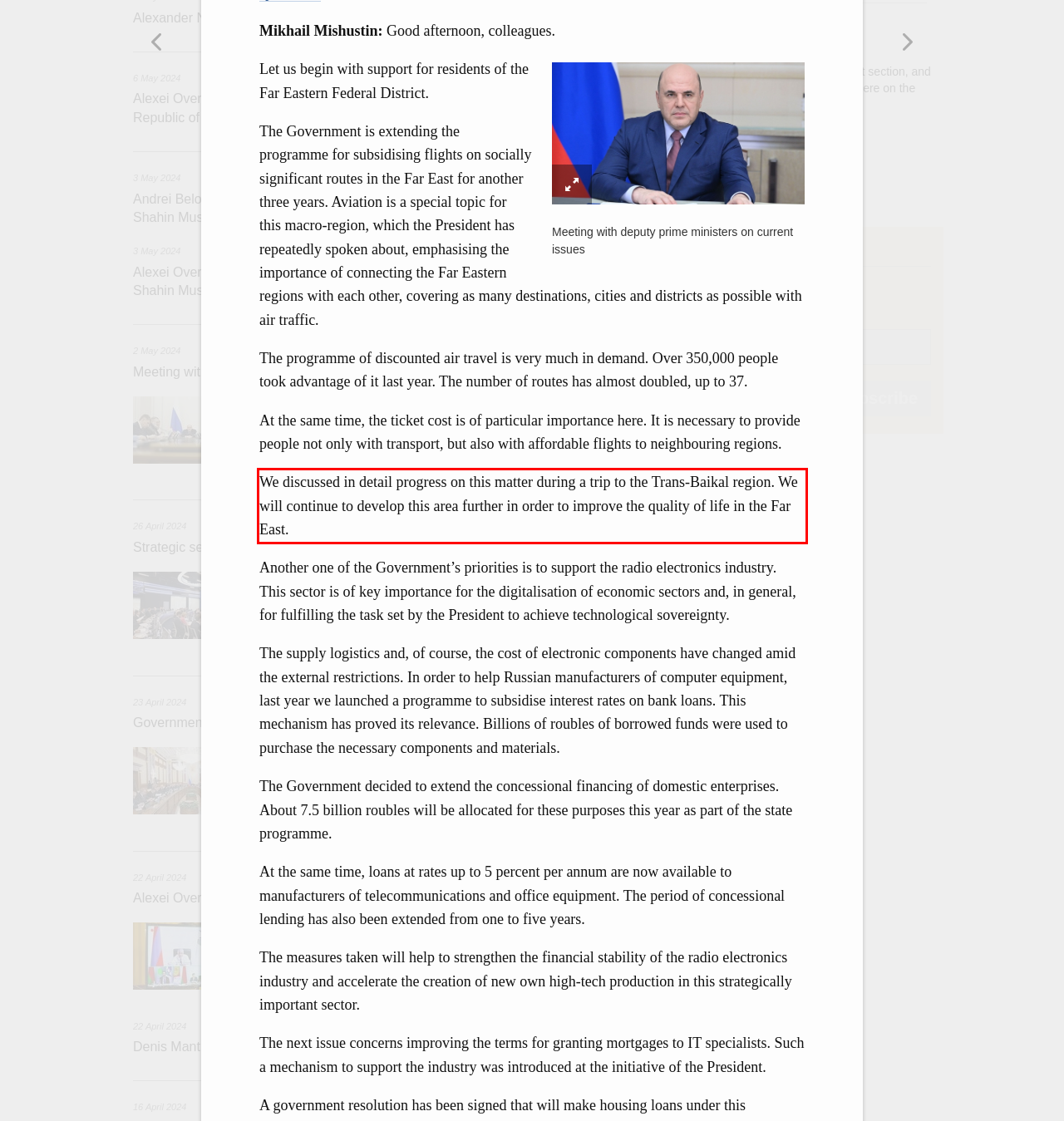You have a webpage screenshot with a red rectangle surrounding a UI element. Extract the text content from within this red bounding box.

We discussed in detail progress on this matter during a trip to the Trans-Baikal region. We will continue to develop this area further in order to improve the quality of life in the Far East.